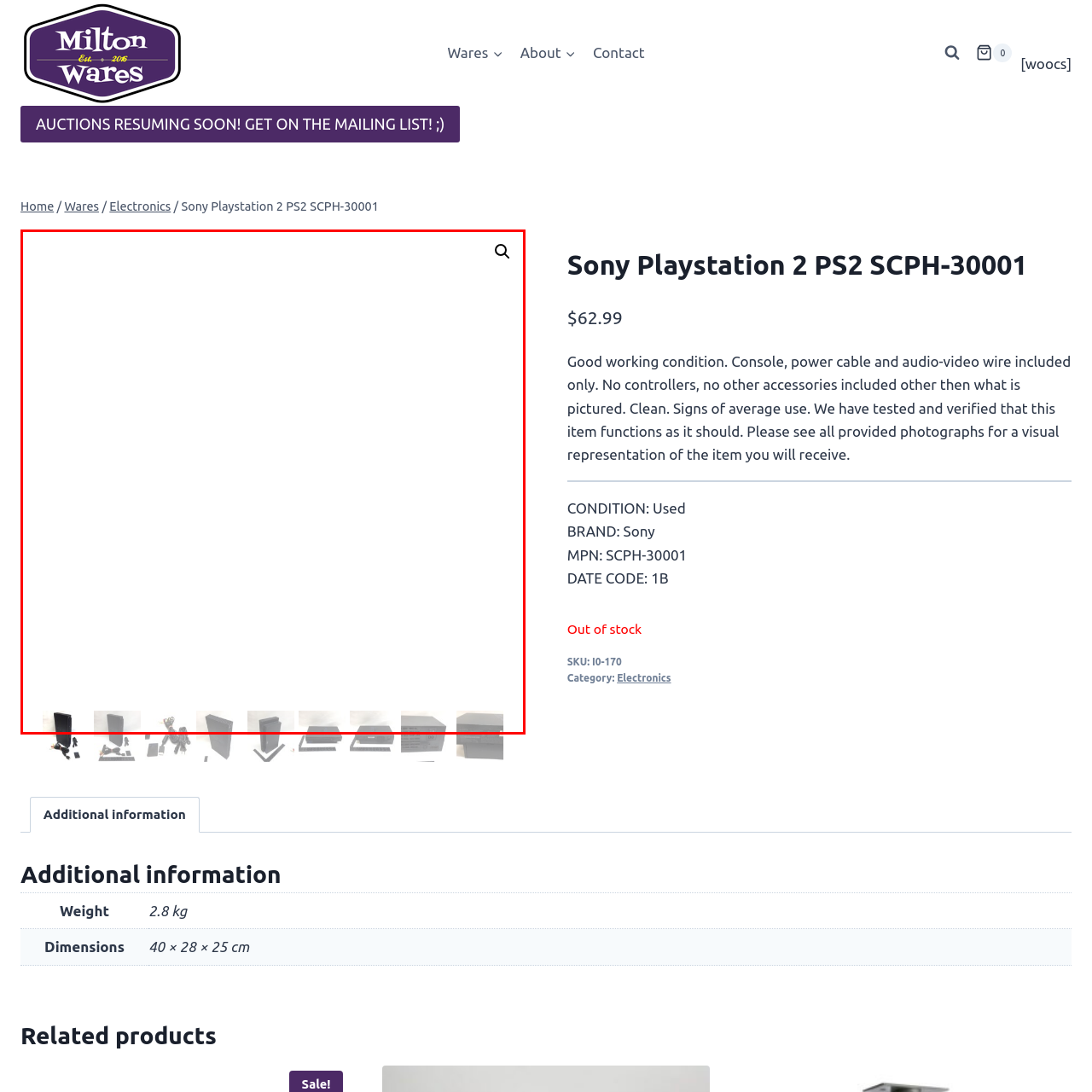Is the console in good working condition?
Check the content within the red bounding box and give a brief answer in one word or a short phrase.

yes